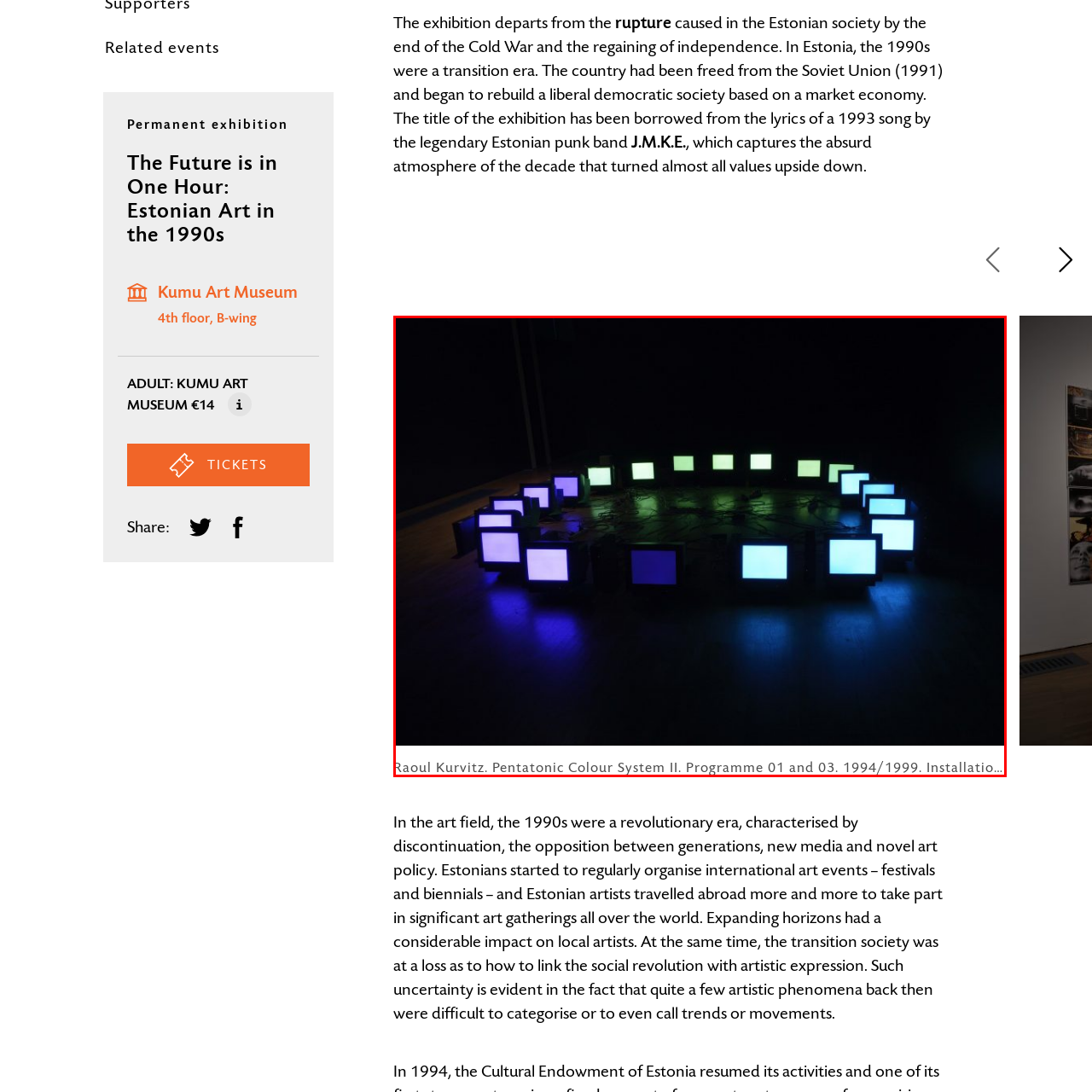What is the dominant color scheme of the installation?
Analyze the image encased by the red bounding box and elaborate on your answer to the question.

According to the caption, the installation features a circular arrangement of vintage television screens that pulsate with vibrant hues of blue, green, and purple against a dark background, indicating that these colors are the dominant color scheme of the artwork.